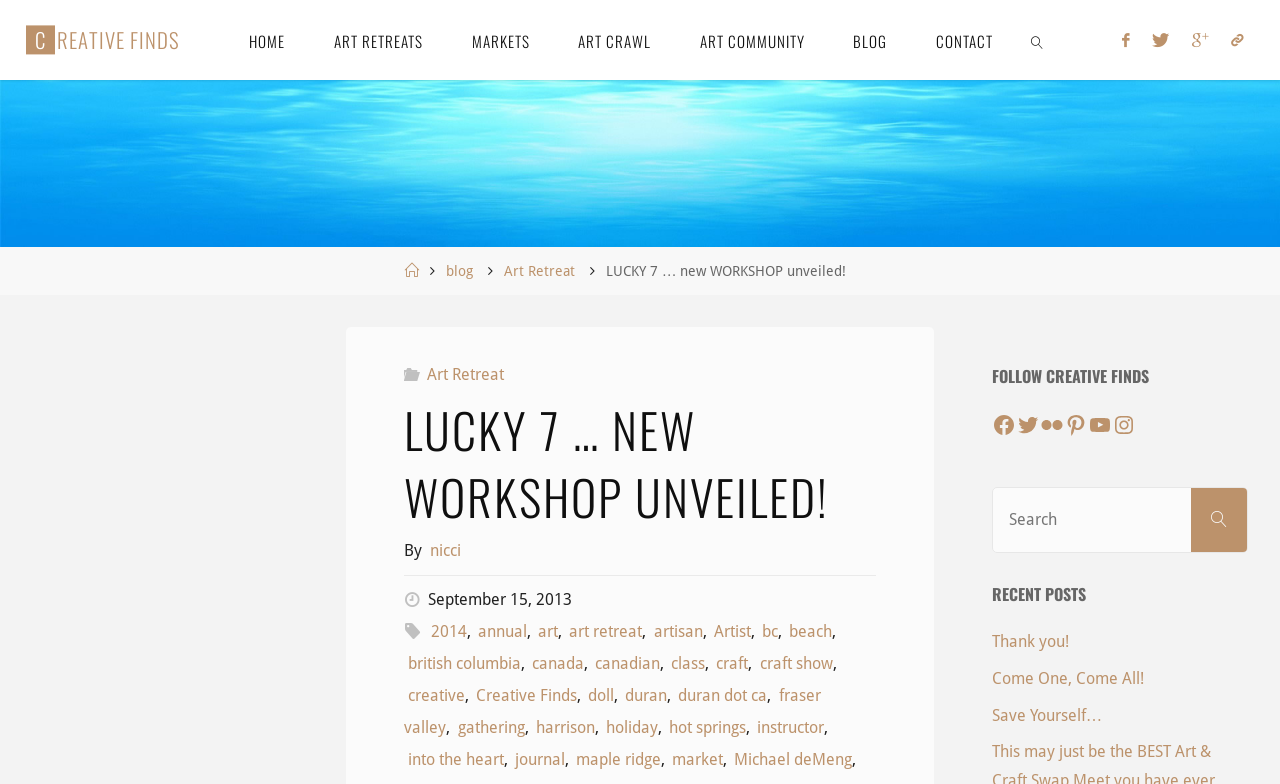What is the category of the post?
Answer the question with a single word or phrase by looking at the picture.

Art Retreat